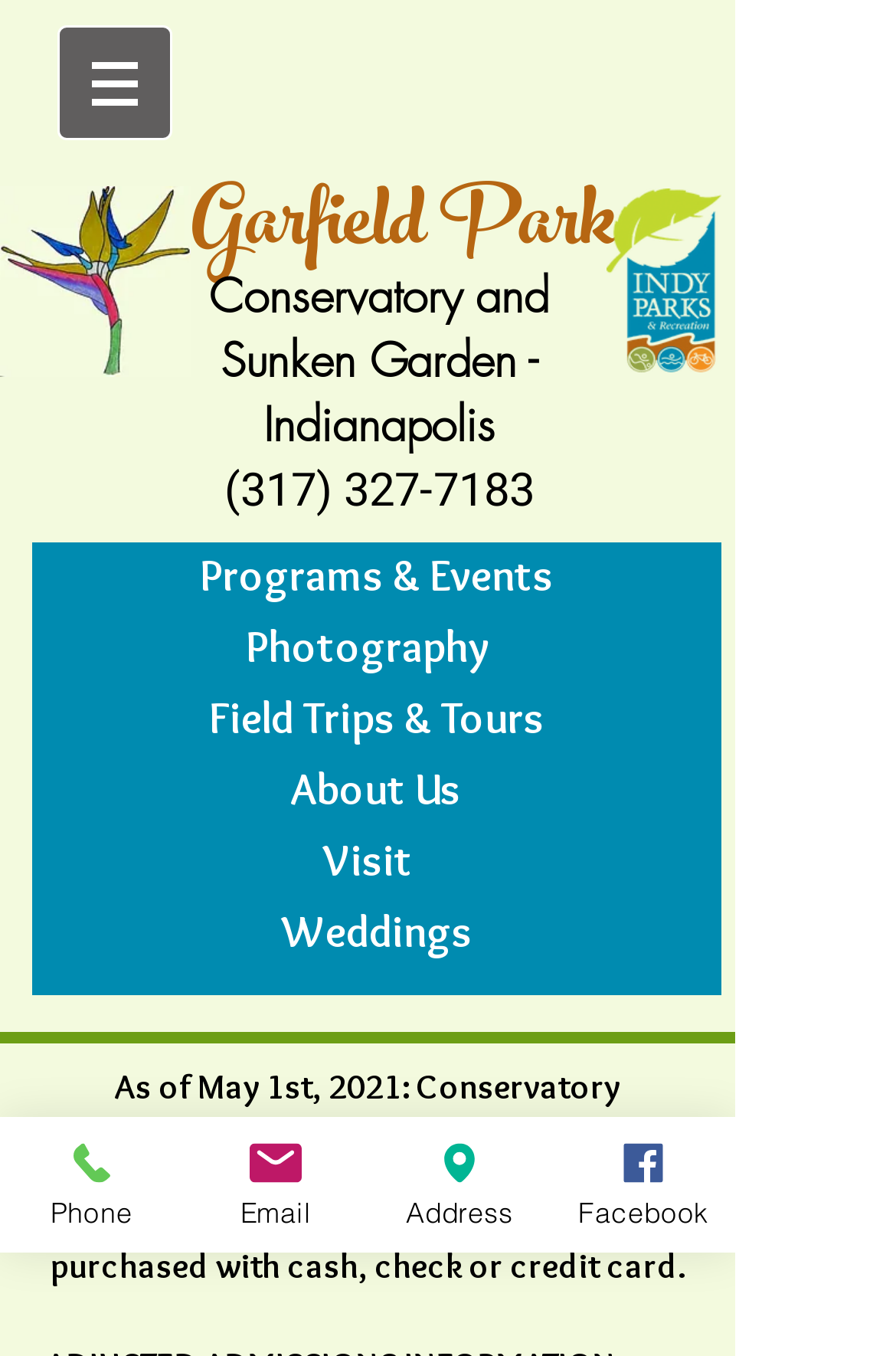Using floating point numbers between 0 and 1, provide the bounding box coordinates in the format (top-left x, top-left y, bottom-right x, bottom-right y). Locate the UI element described here: Programs & Events

[0.036, 0.4, 0.805, 0.453]